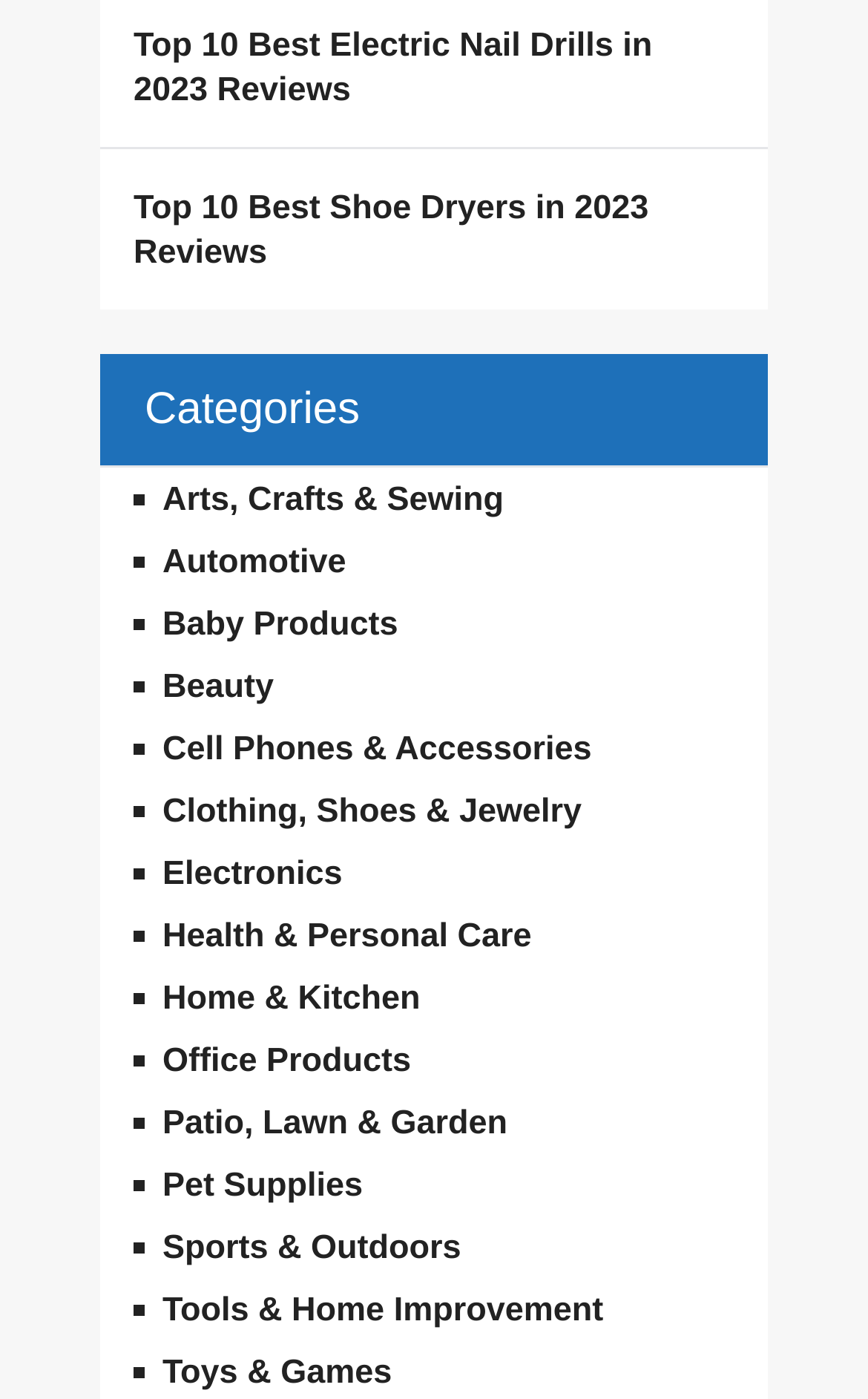Respond with a single word or phrase to the following question: How many categories are listed on the webpage?

17